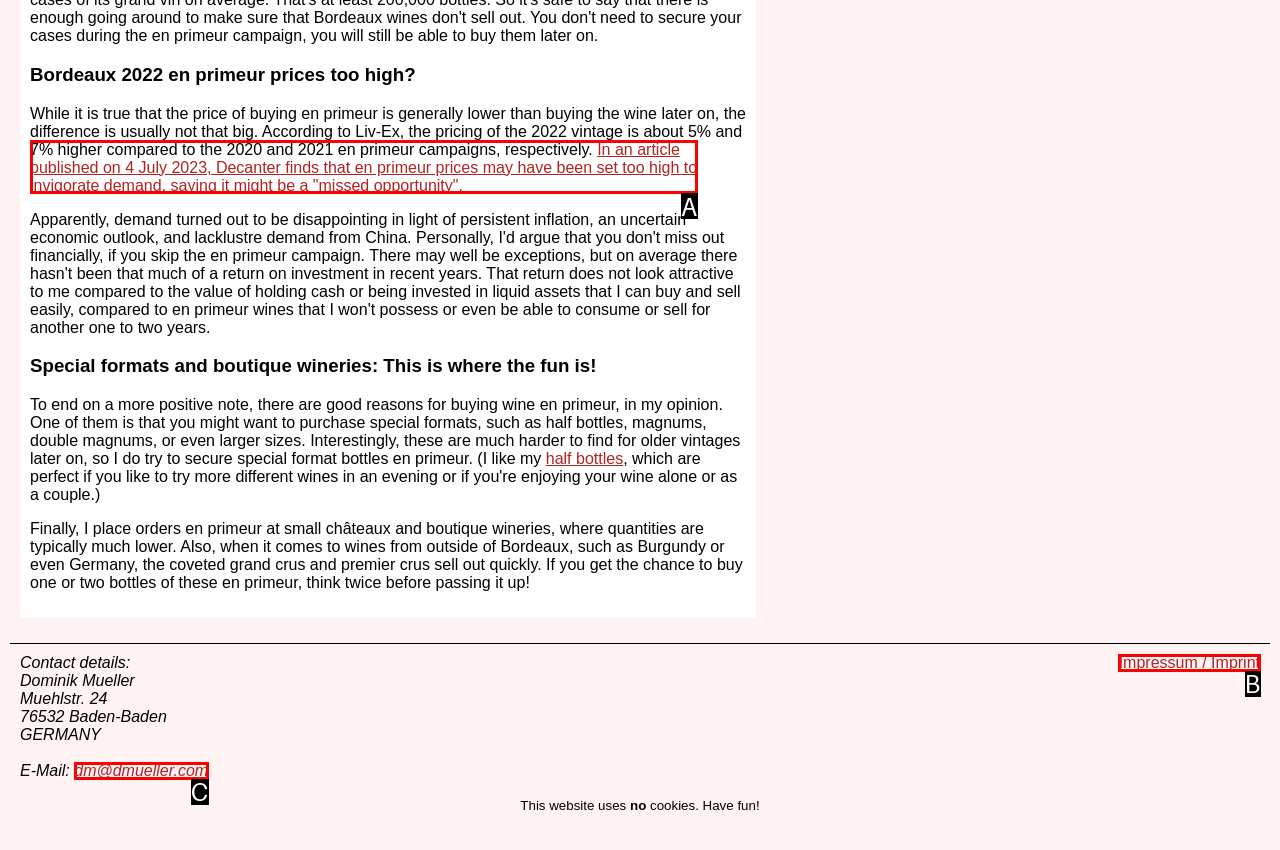Find the HTML element that matches the description provided: Impressum / Imprint
Answer using the corresponding option letter.

B